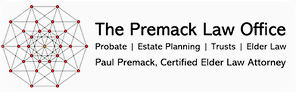Convey a rich and detailed description of the image.

The image features the logo of The Premack Law Office, prominently displaying the firm's name along with its specialized services, including Probate, Estate Planning, Trusts, and Elder Law. Below the logo, the name of Paul Premack, a Certified Elder Law Attorney, indicates his professional credentials. The design incorporates a network or web-like graphic, symbolizing interconnectedness, which may reflect the intricate nature of legal matters in estate planning and probate. This logo serves as a visual representation of the firm's commitment to guiding clients through complex legal processes with expertise and care.